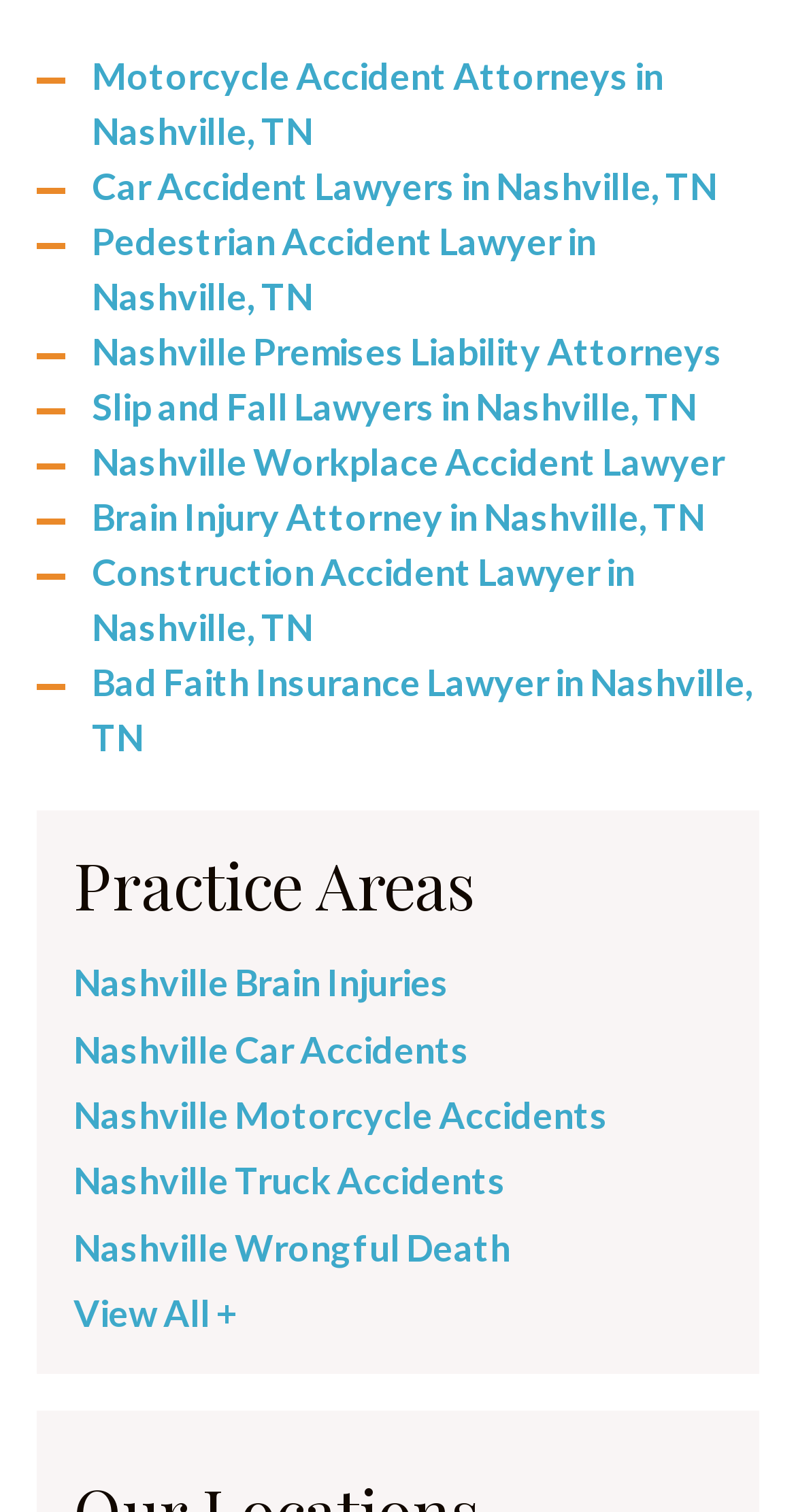Given the webpage screenshot and the description, determine the bounding box coordinates (top-left x, top-left y, bottom-right x, bottom-right y) that define the location of the UI element matching this description: Nashville Brain Injuries

[0.092, 0.635, 0.564, 0.665]